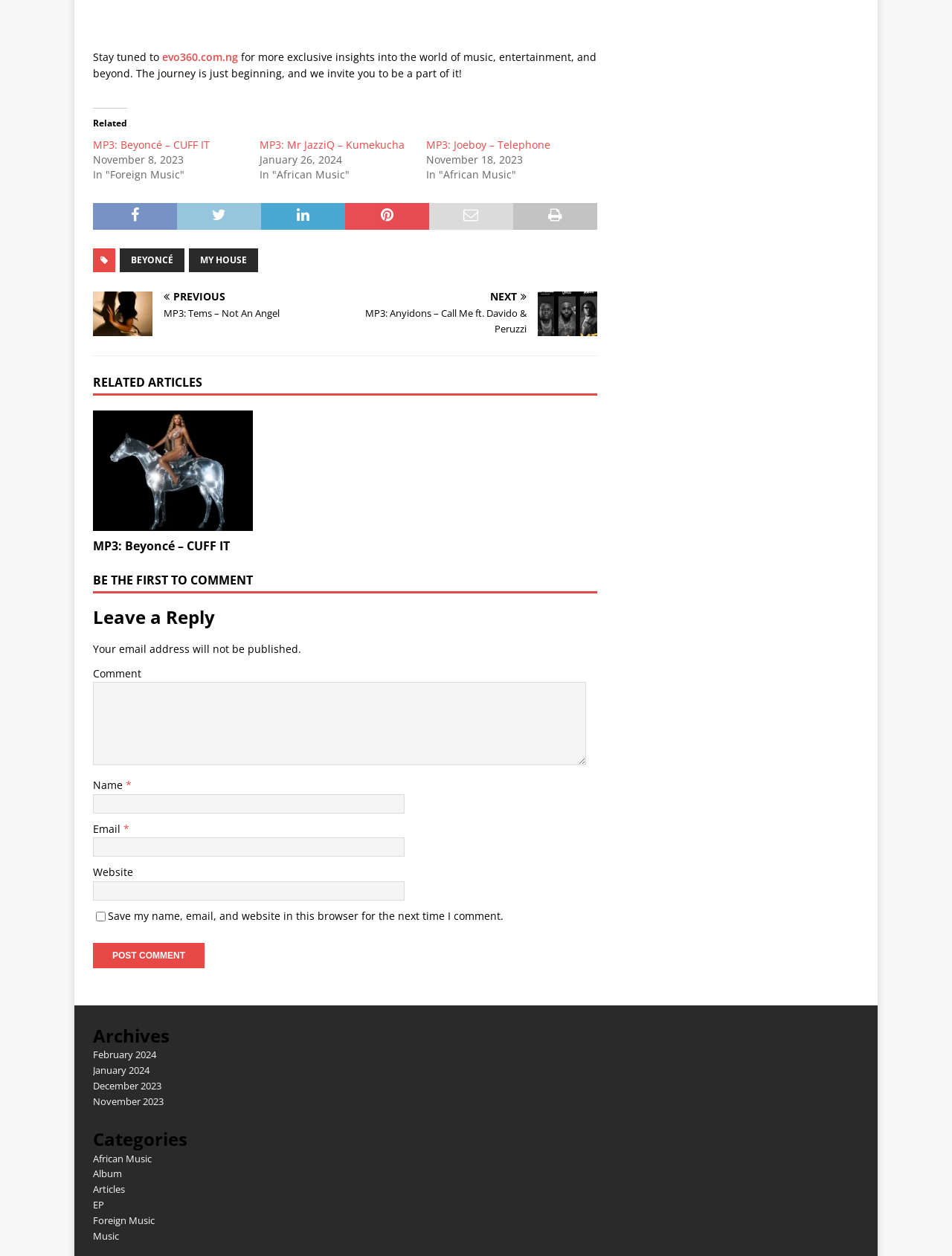What is the purpose of the 'Archives' section?
Analyze the image and provide a thorough answer to the question.

The 'Archives' section contains links to specific months, such as 'February 2024', 'January 2024', and 'November 2023'. This suggests that the purpose of this section is to allow users to access past articles or content organized by month.